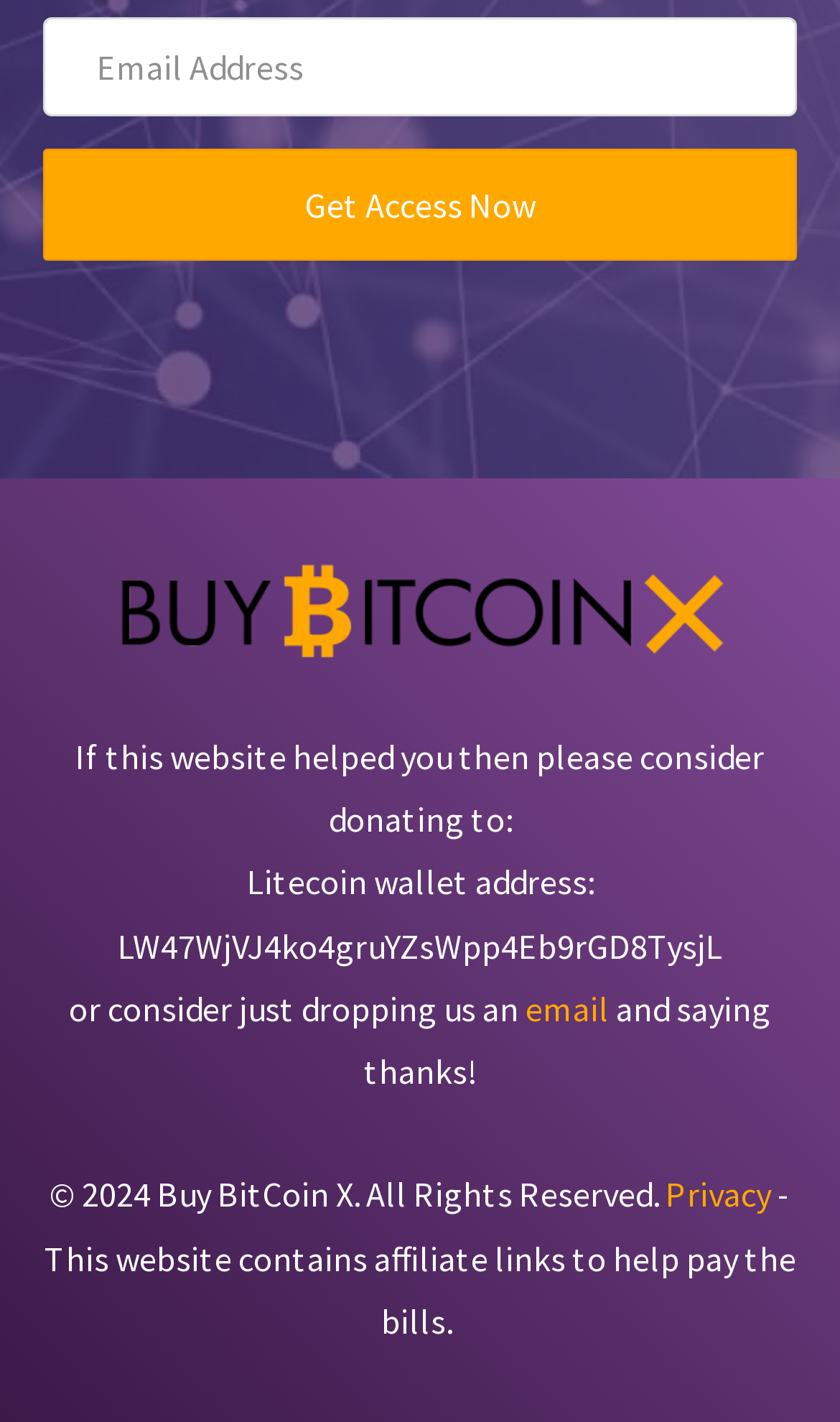What is the purpose of the 'email' link?
Use the image to give a comprehensive and detailed response to the question.

The 'email' link is provided alongside a message asking users to consider dropping an email to say thanks, implying that the link is for users to contact the website or its administrators.